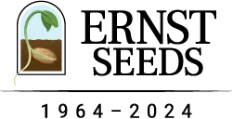What is the significance of the years '1964 – 2024' in the logo?
Refer to the image and answer the question using a single word or phrase.

Company's anniversary